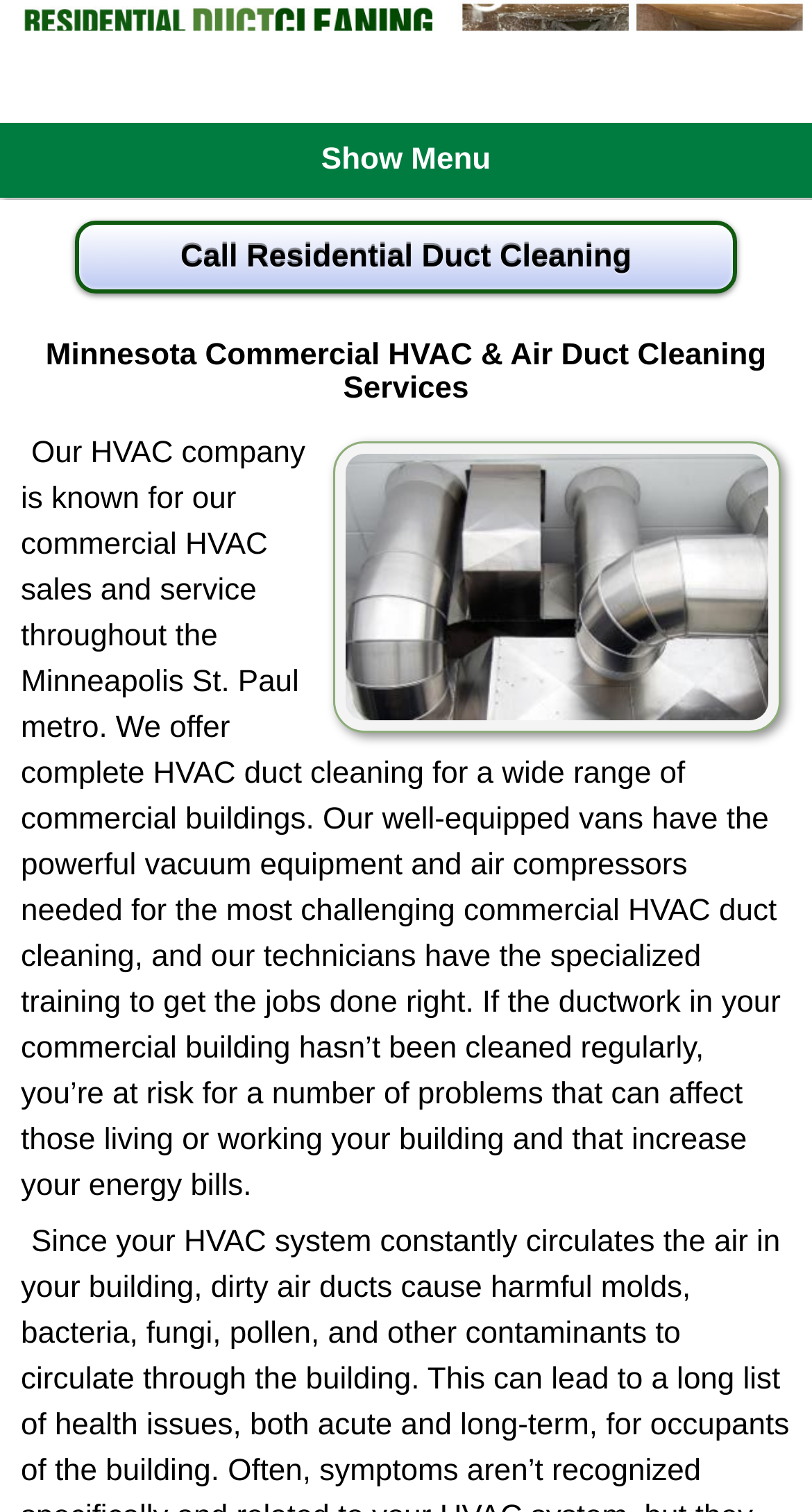Provide a brief response in the form of a single word or phrase:
What is the purpose of the 'Show Menu' button?

To show the menu